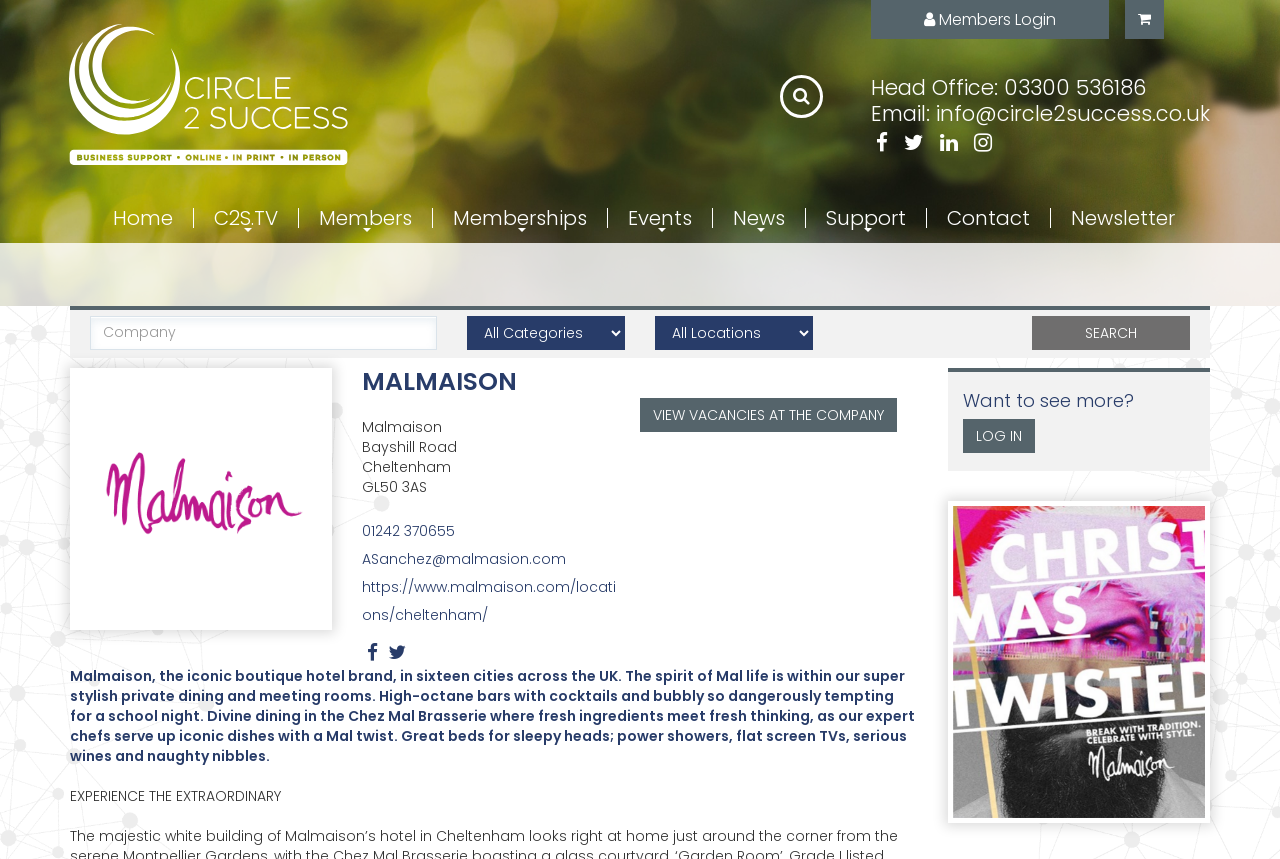Please provide a comprehensive answer to the question based on the screenshot: What is the postcode of the Malmaison location?

The postcode can be found in the static text 'GL50 3AS' which is located under the 'Cheltenham' static text.